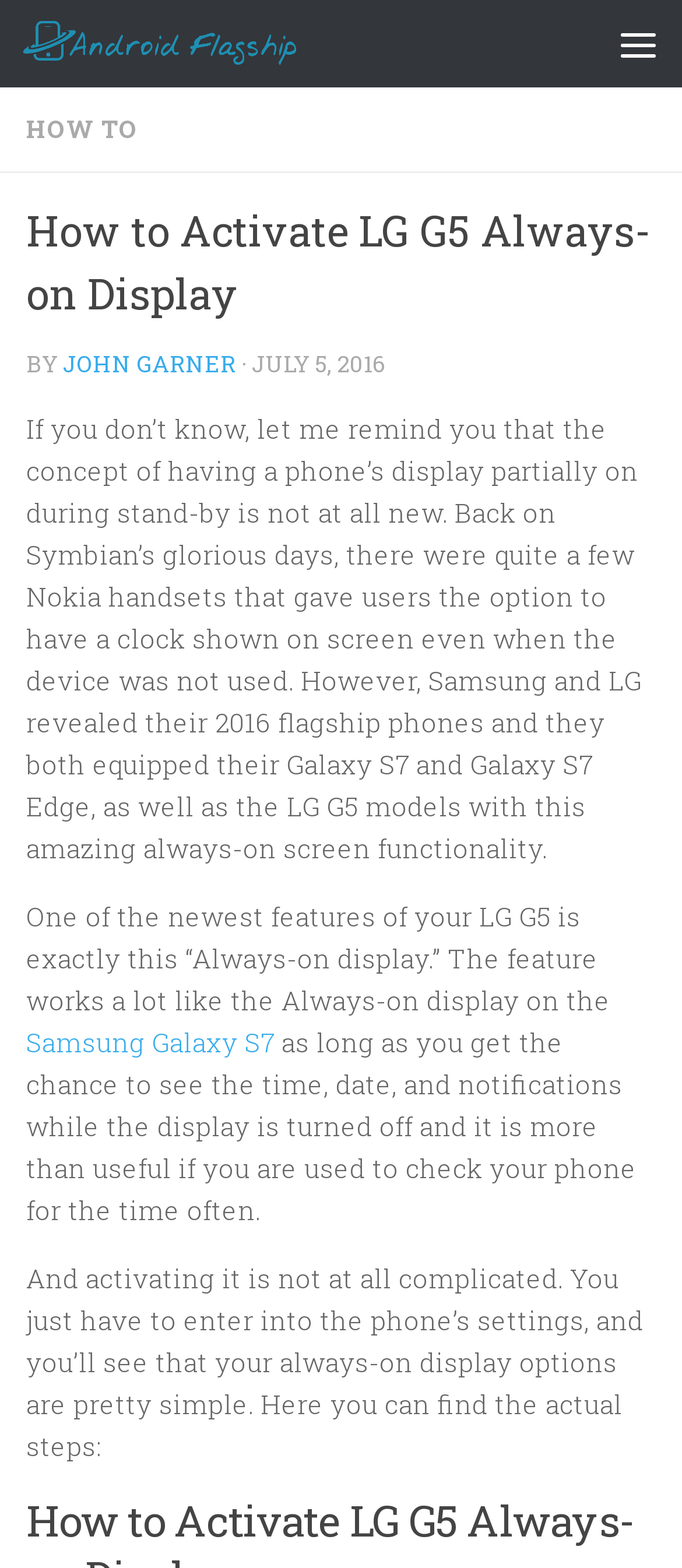Provide a one-word or short-phrase response to the question:
What is the name of the author of this article?

JOHN GARNER